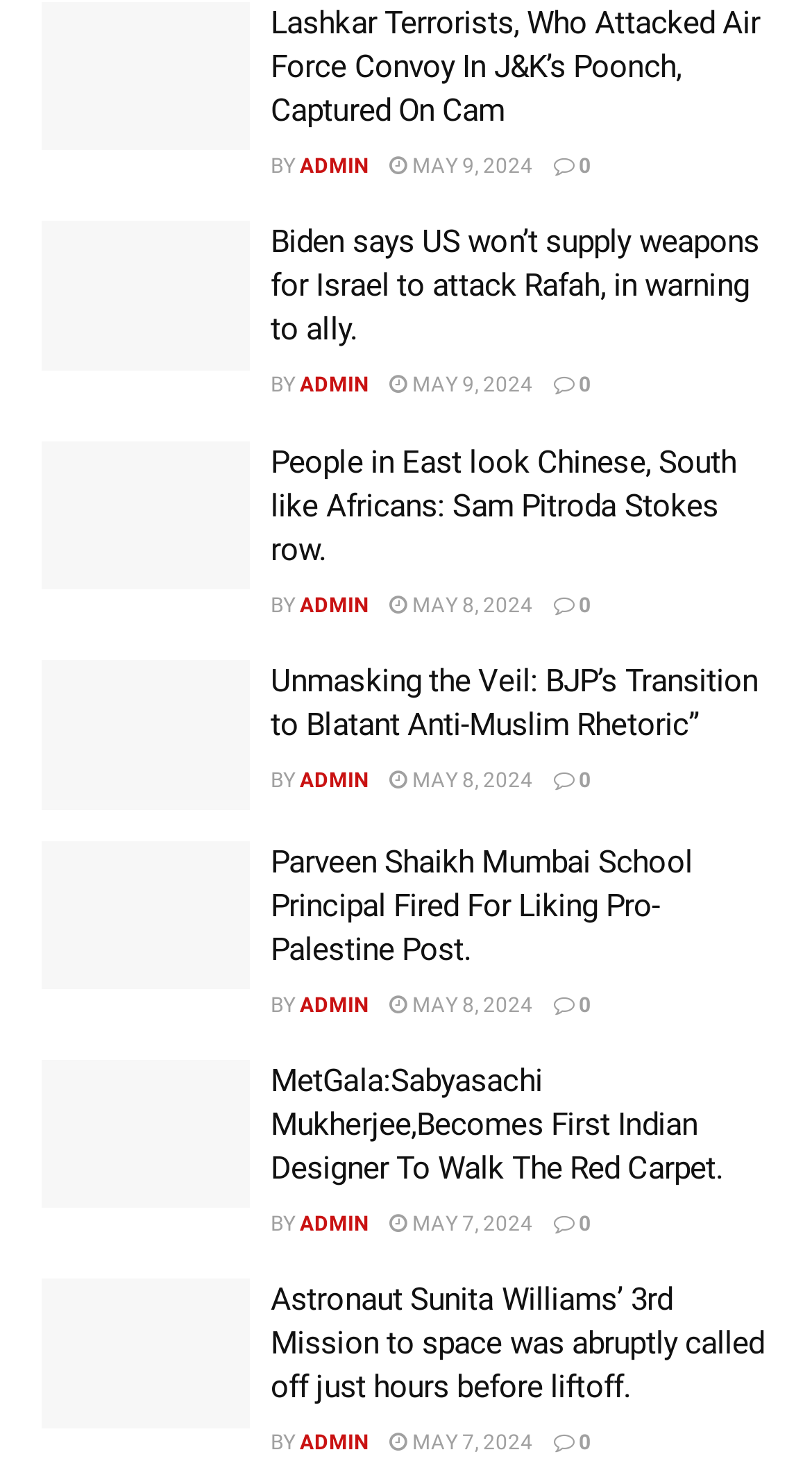Give a concise answer using only one word or phrase for this question:
Who is the author of the article 'Lashkar Terrorists, Who Attacked Air Force Convoy In J&K’s Poonch, Captured On Cam'?

ADMIN